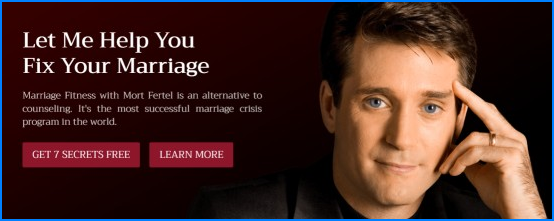Please reply with a single word or brief phrase to the question: 
What is the main message of the text?

Let Me Help You Fix Your Marriage